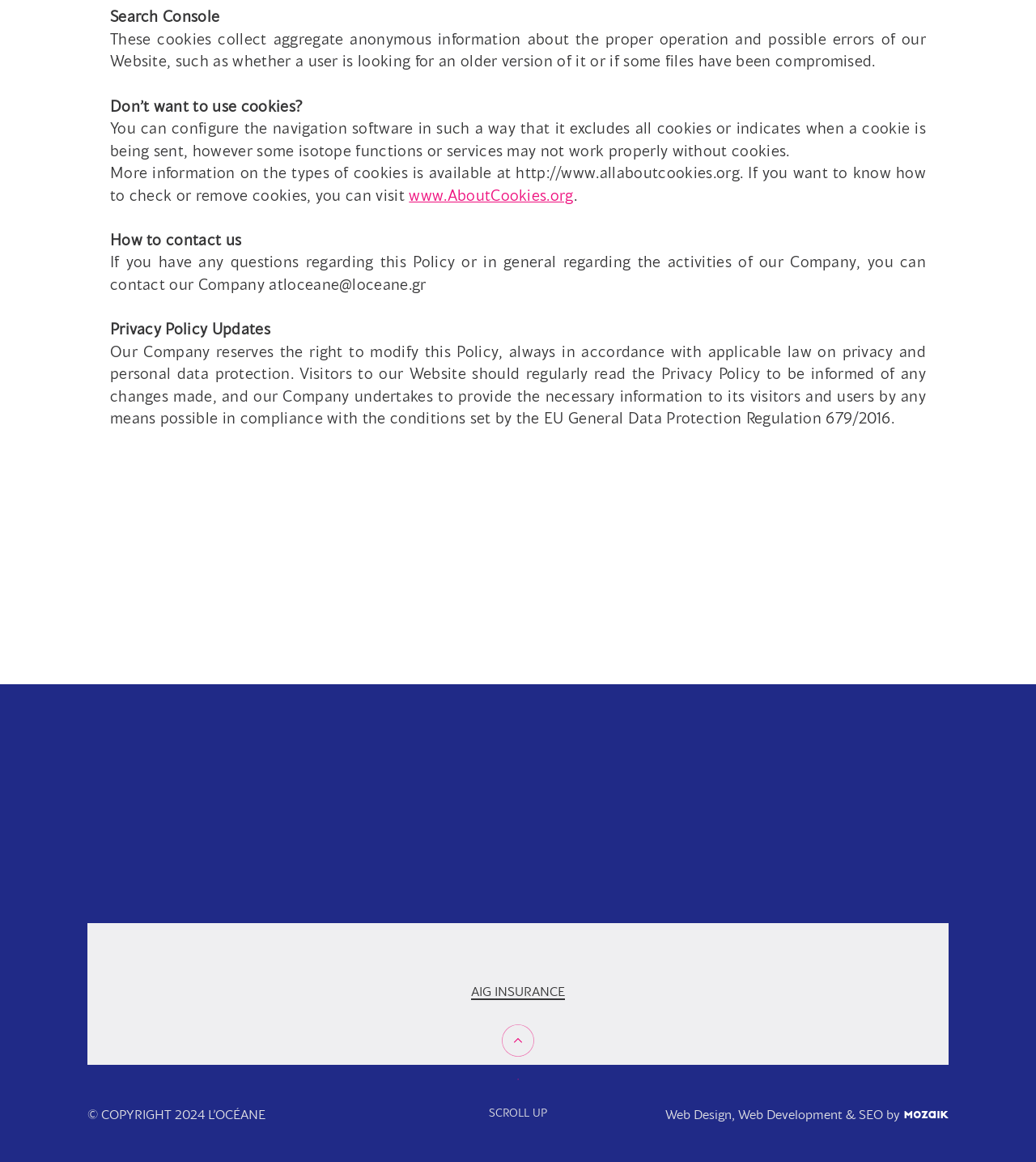Identify the bounding box coordinates of the area that should be clicked in order to complete the given instruction: "Check the 'TODAY IN GREECE' section". The bounding box coordinates should be four float numbers between 0 and 1, i.e., [left, top, right, bottom].

[0.168, 0.622, 0.27, 0.636]